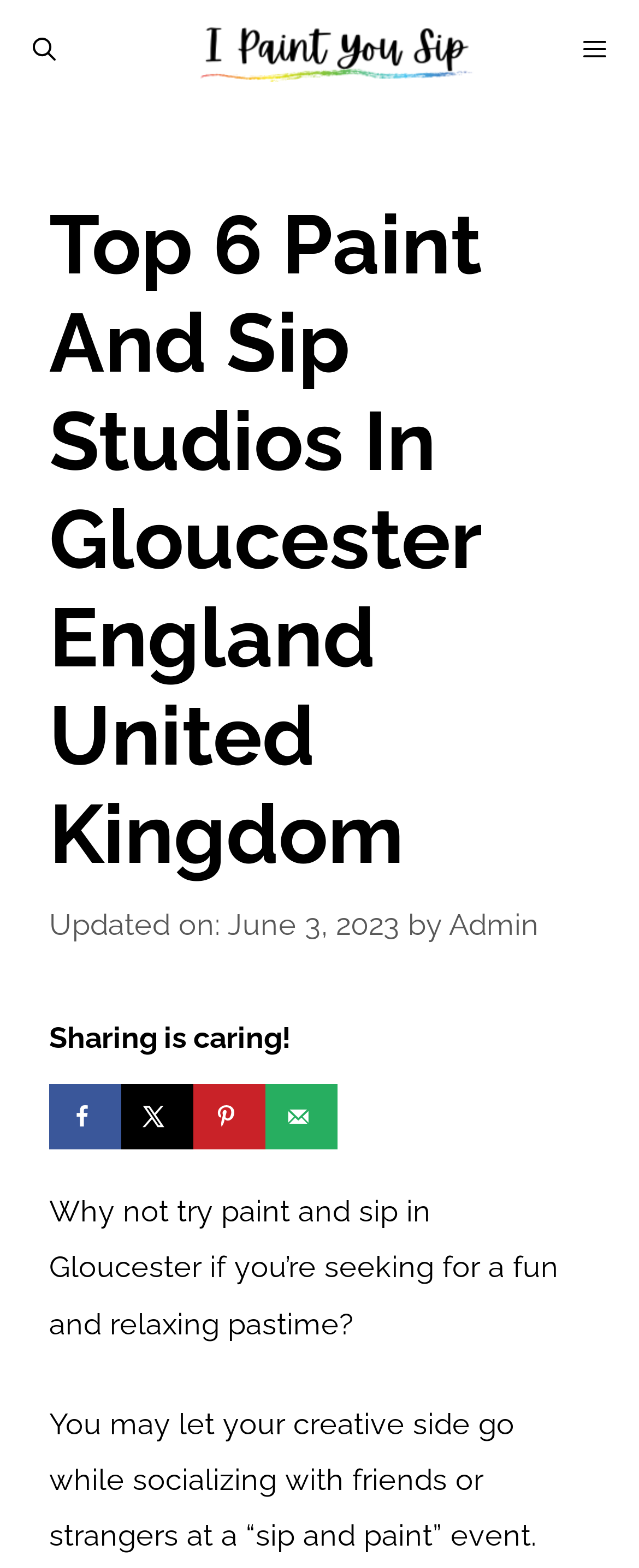What is the author of the webpage content?
Answer briefly with a single word or phrase based on the image.

Admin